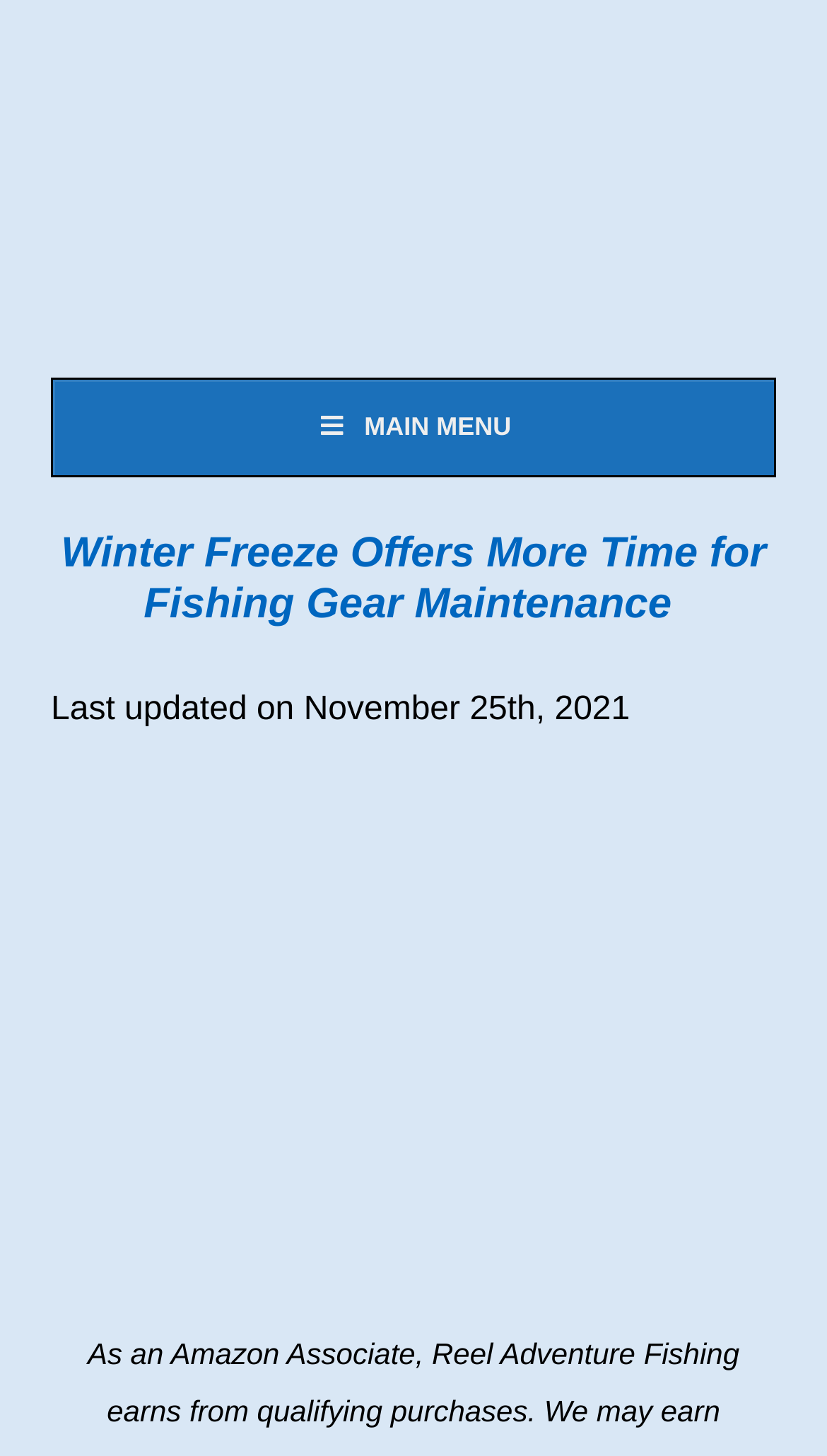What is the image below the main article about?
By examining the image, provide a one-word or phrase answer.

Fishing tackle maintenance and repair